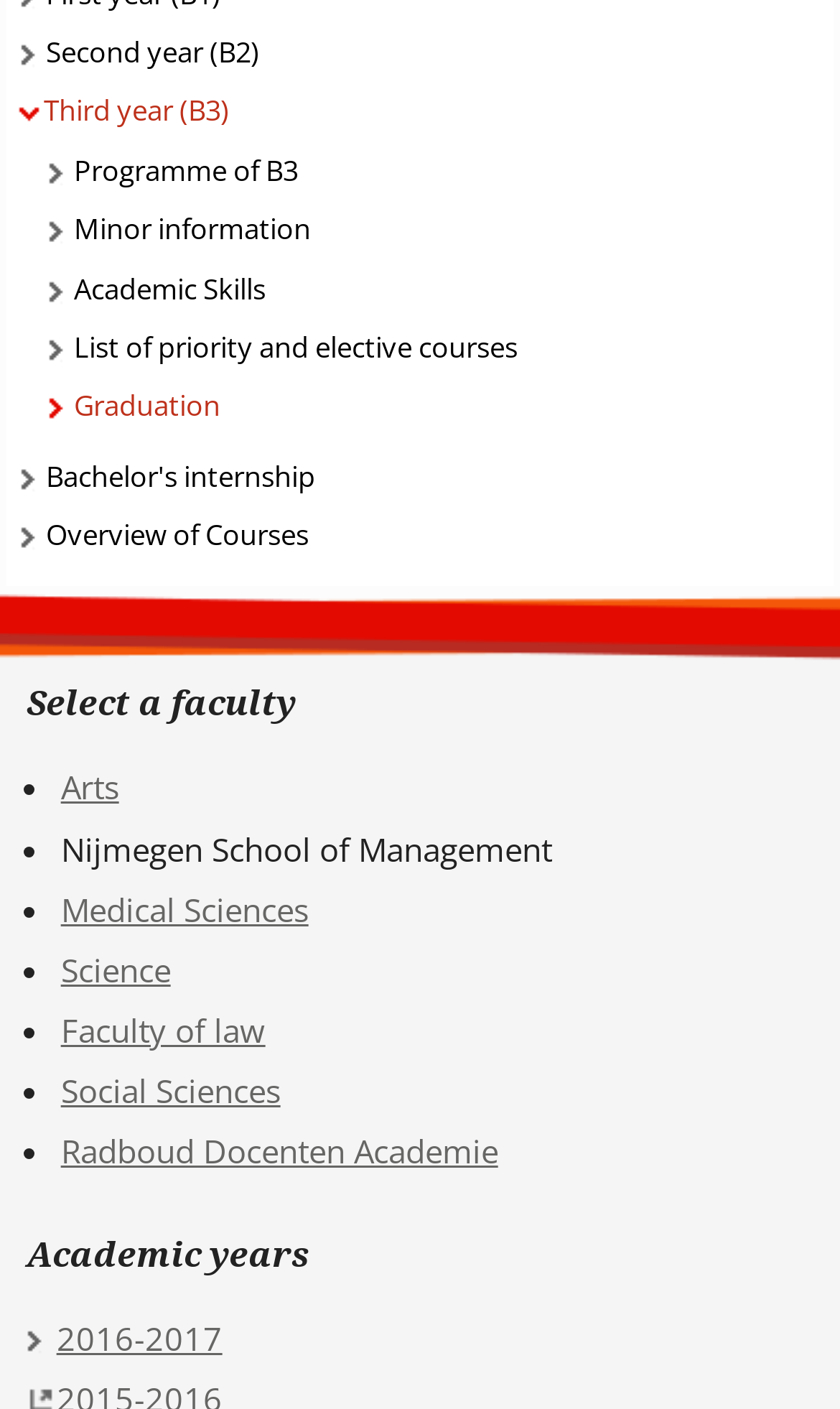How many links are related to B3?
Please answer the question with a detailed response using the information from the screenshot.

I found two links related to B3: 'Third year (B3)' and 'Programme of B3'.